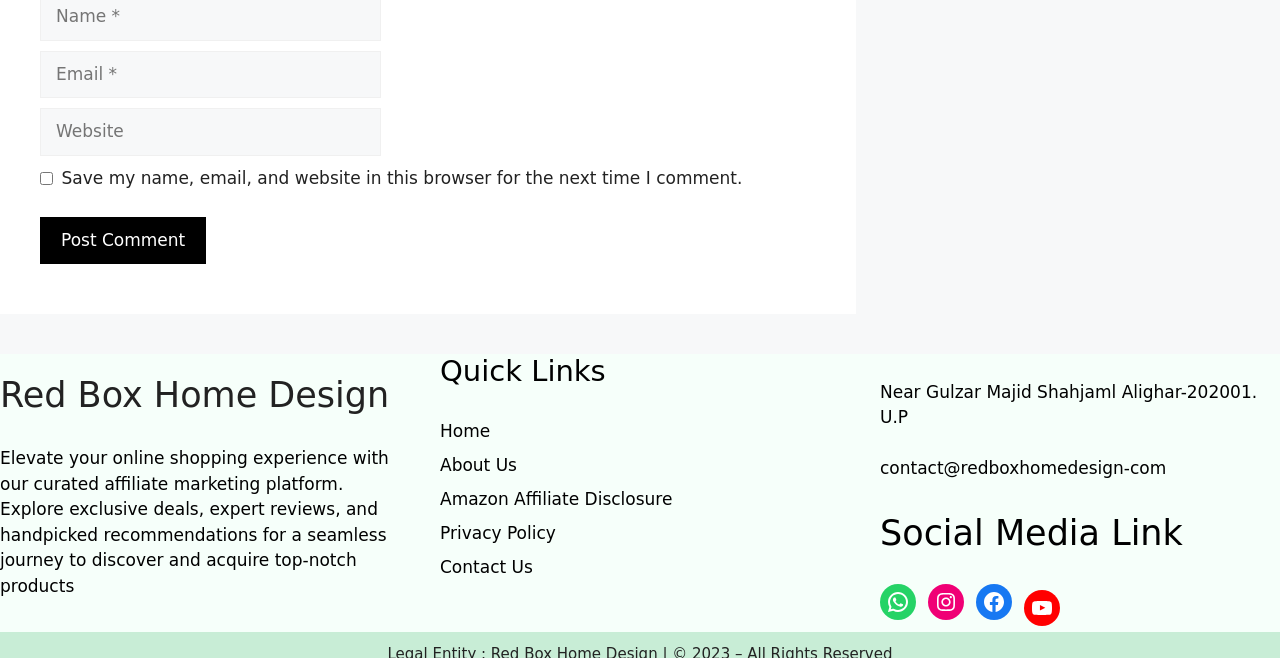What social media platforms are linked?
Provide a thorough and detailed answer to the question.

The links to social media platforms are located at the bottom of the page, under the heading 'Social Media Link'. The links are to WhatsApp, Instagram, Facebook, and YouTube, respectively.